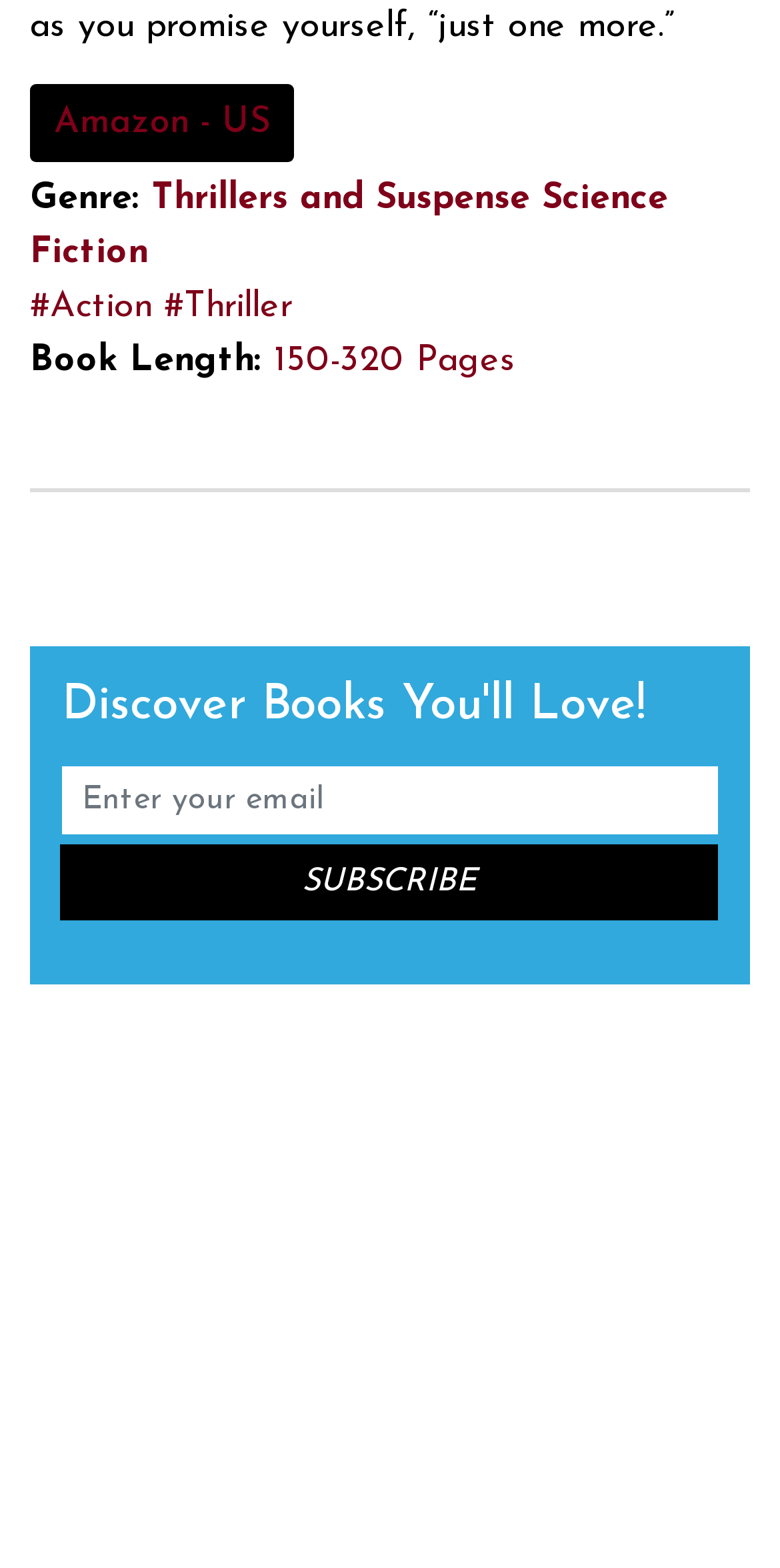Specify the bounding box coordinates of the region I need to click to perform the following instruction: "Subscribe to the newsletter". The coordinates must be four float numbers in the range of 0 to 1, i.e., [left, top, right, bottom].

[0.077, 0.539, 0.921, 0.587]